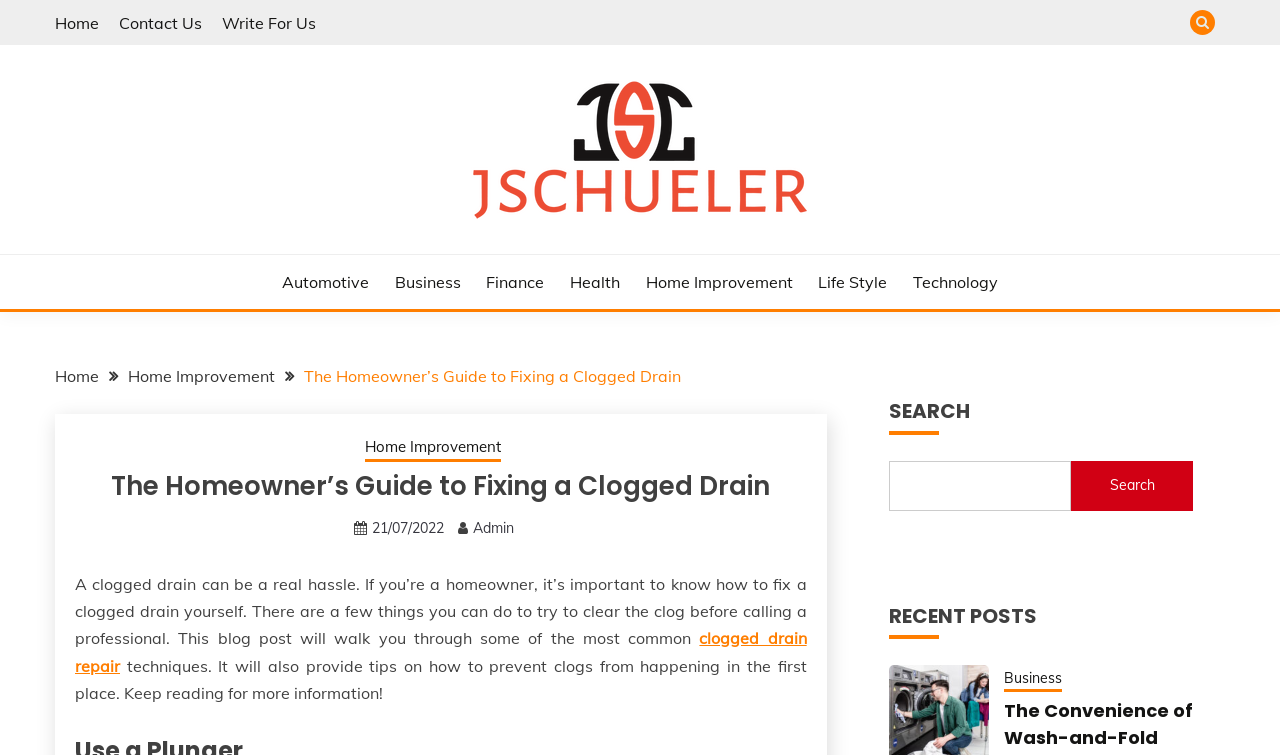Find the bounding box coordinates for the area that should be clicked to accomplish the instruction: "Search for something".

None